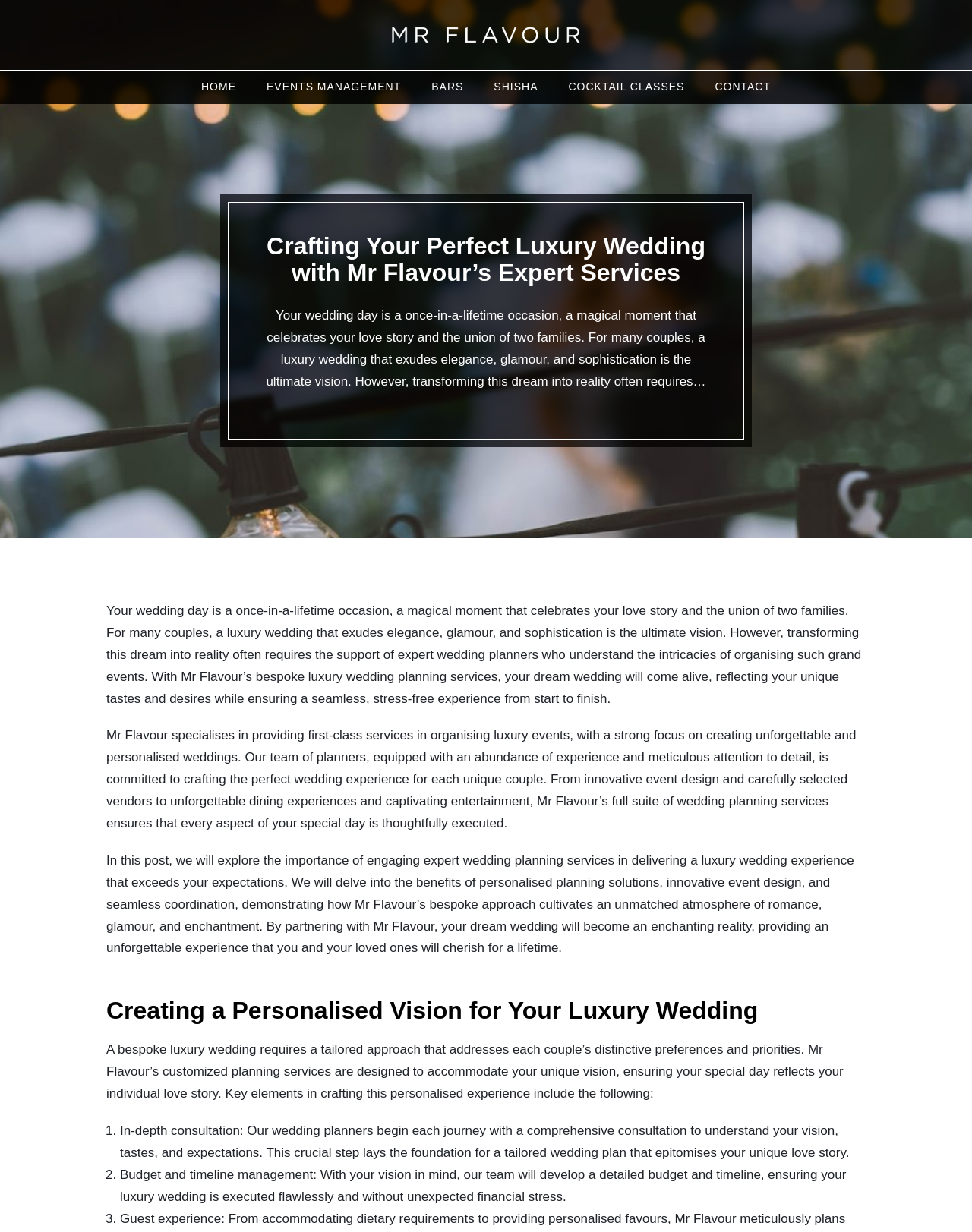What is the company name mentioned on the webpage?
Please use the image to provide an in-depth answer to the question.

The company name 'Mr Flavour' is mentioned in the webpage as the provider of luxury wedding planning services. This can be inferred from the text 'Crafting Your Perfect Luxury Wedding with Mr Flavour’s Expert Services' and 'Mr Flavour specialises in providing first-class services in organising luxury events...'.